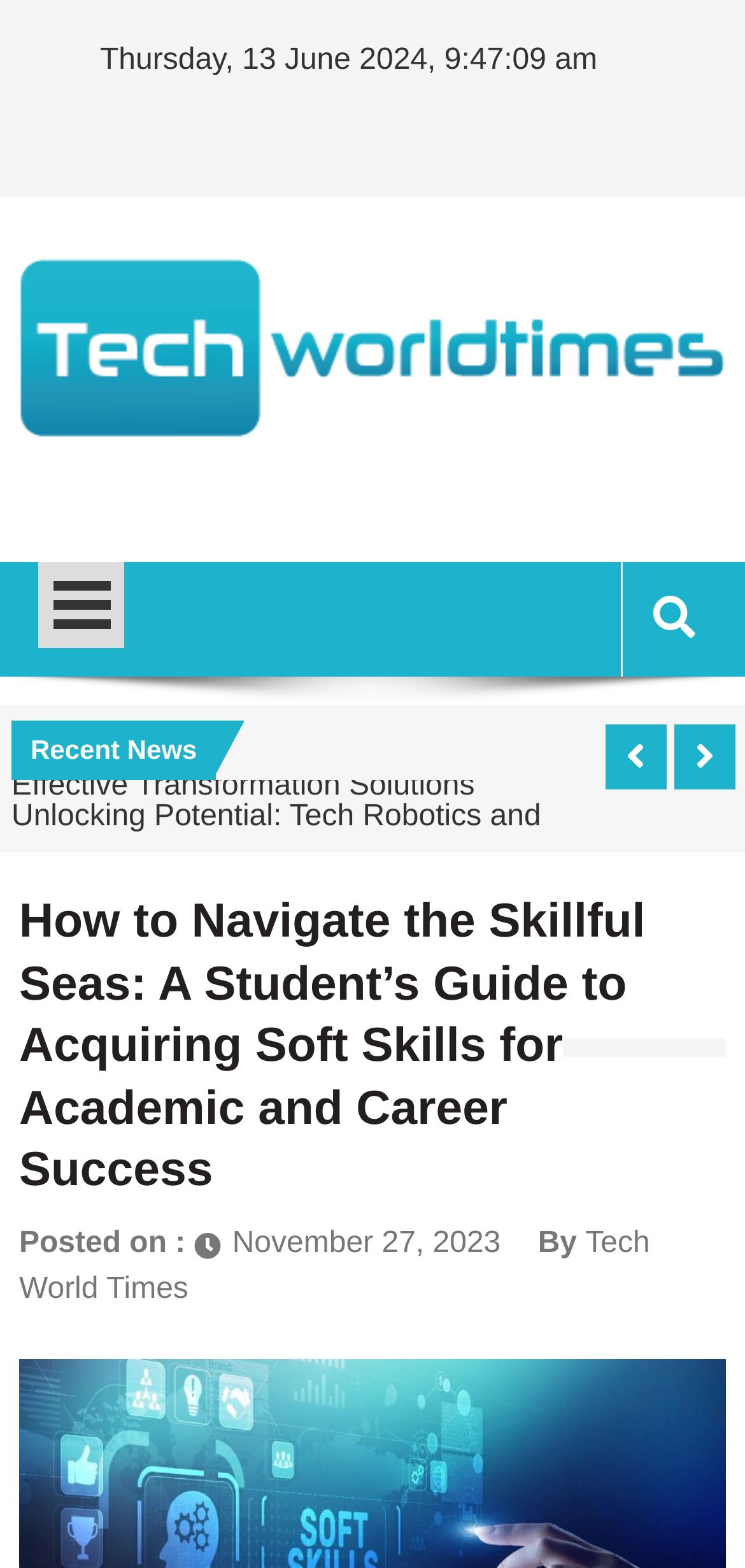Please identify the bounding box coordinates of the region to click in order to complete the given instruction: "Read the article about acquiring soft skills for academic and career success". The coordinates should be four float numbers between 0 and 1, i.e., [left, top, right, bottom].

[0.026, 0.569, 0.974, 0.767]